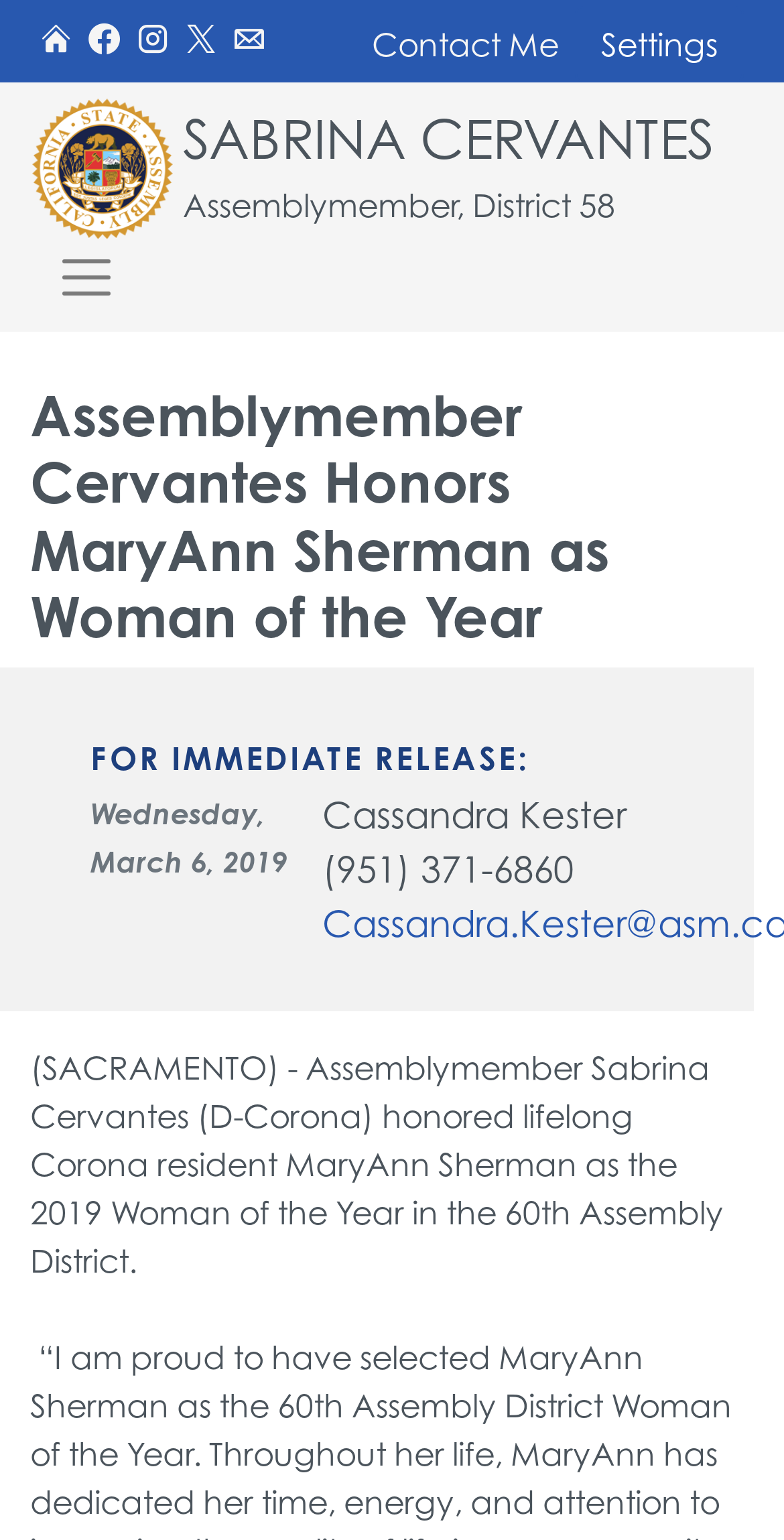What is the contact phone number of Cassandra Kester?
Please give a detailed answer to the question using the information shown in the image.

I found the answer by looking at the main content of the webpage, where it says 'Cassandra Kester (951) 371-6860'.